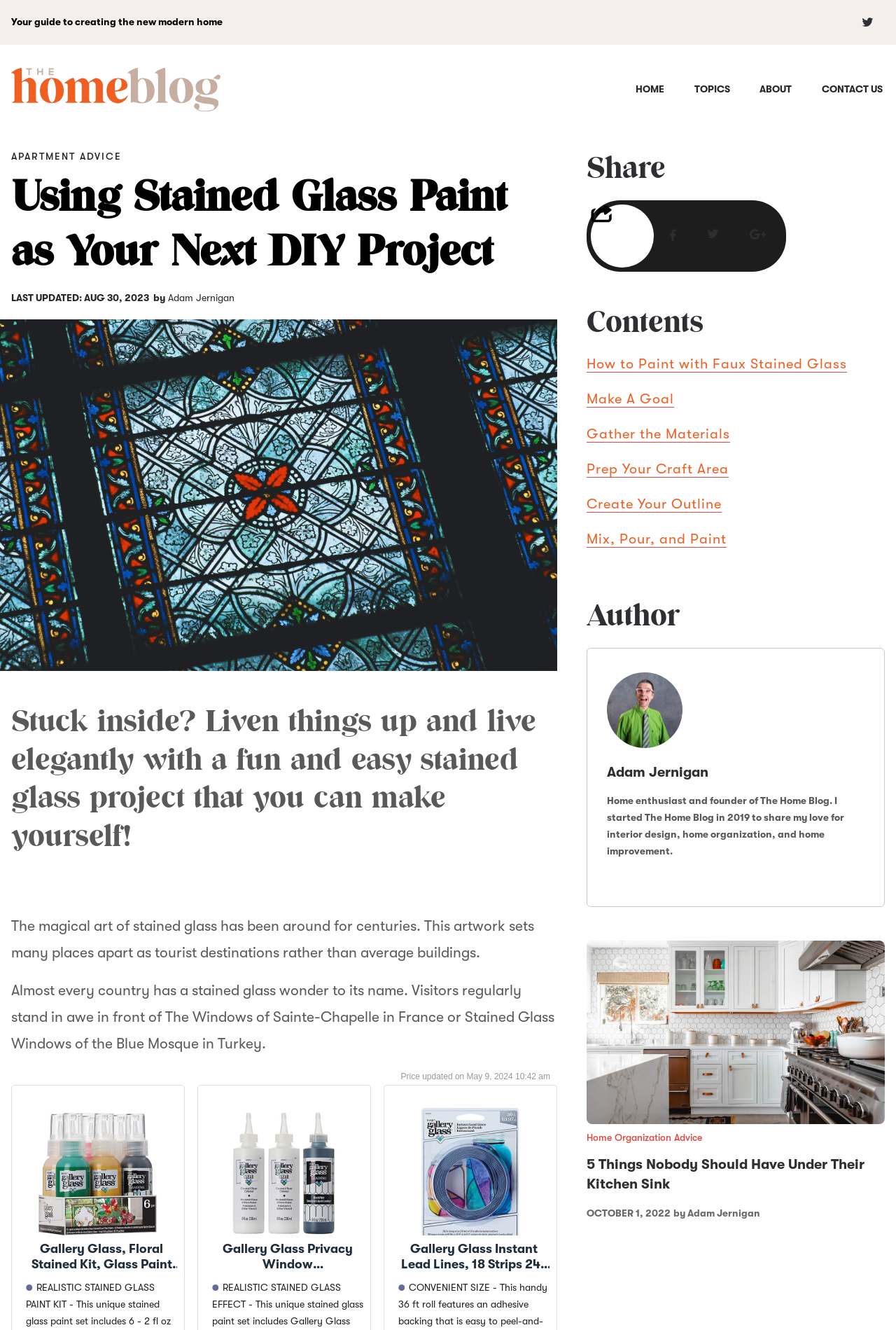Locate the bounding box coordinates of the element that needs to be clicked to carry out the instruction: "Search all products". The coordinates should be given as four float numbers ranging from 0 to 1, i.e., [left, top, right, bottom].

None